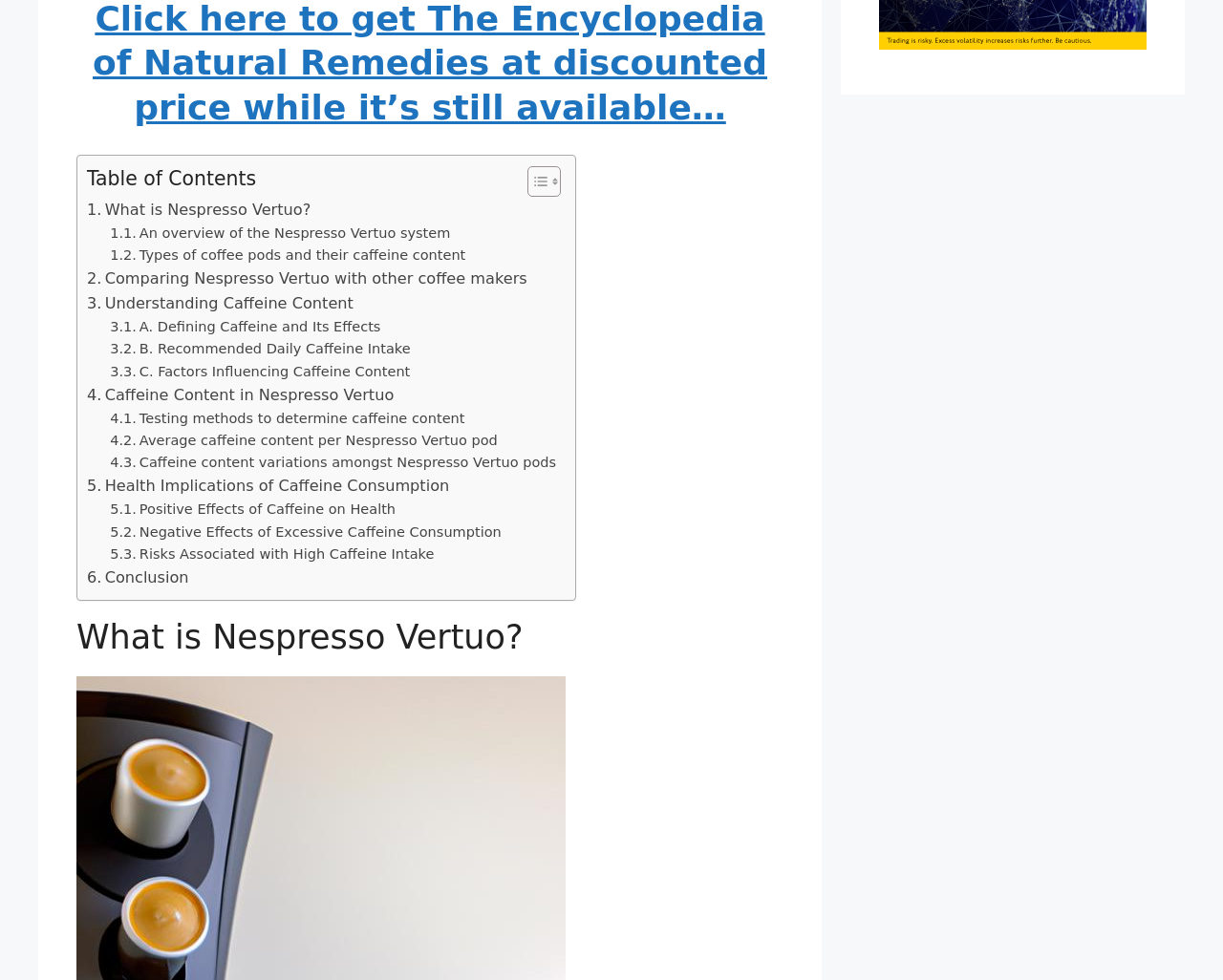Predict the bounding box of the UI element that fits this description: "Understanding Caffeine Content".

[0.071, 0.224, 0.289, 0.249]